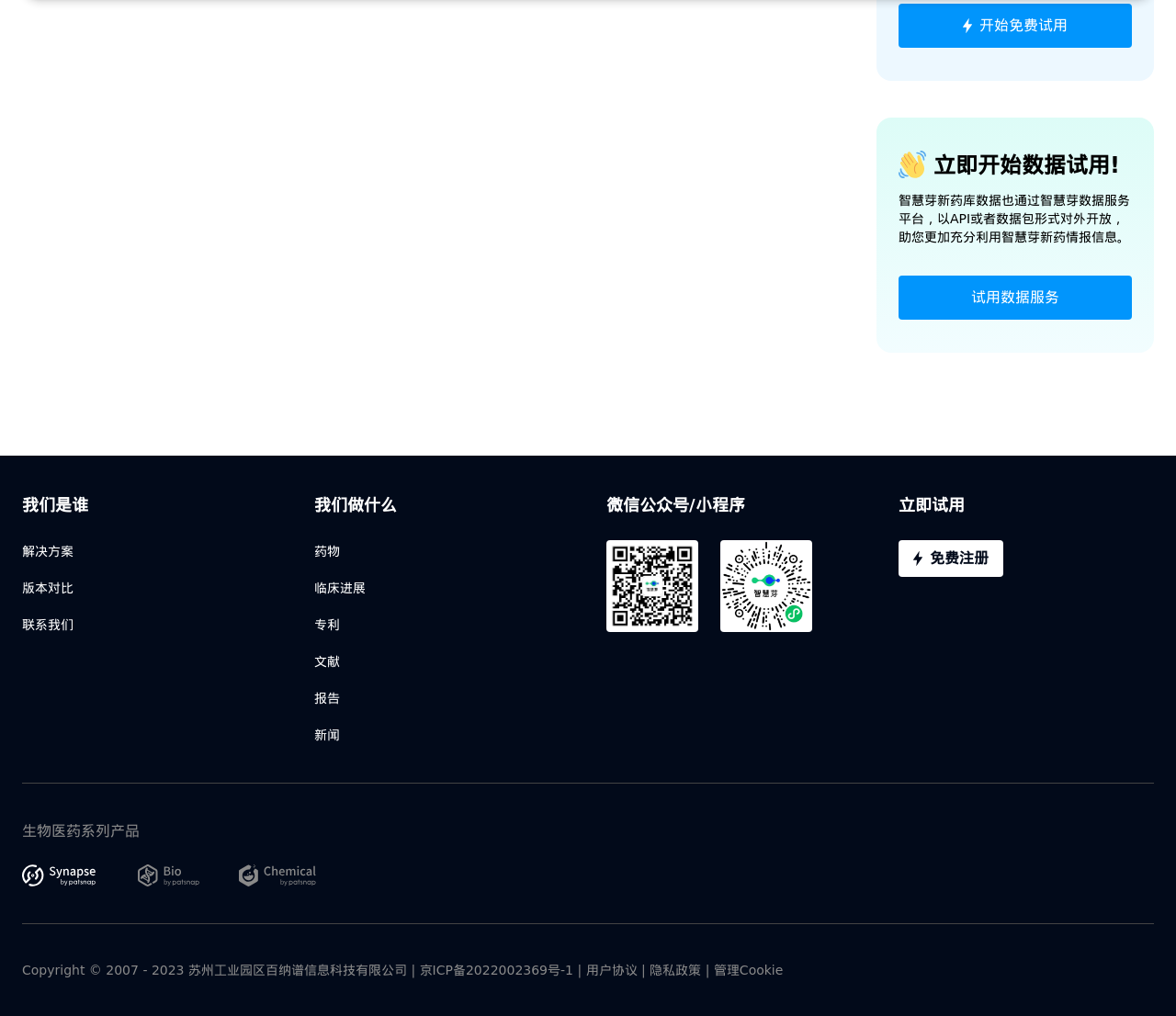How many data readouts does Cerevel anticipate in the next 12 to 18 months?
Your answer should be a single word or phrase derived from the screenshot.

seven